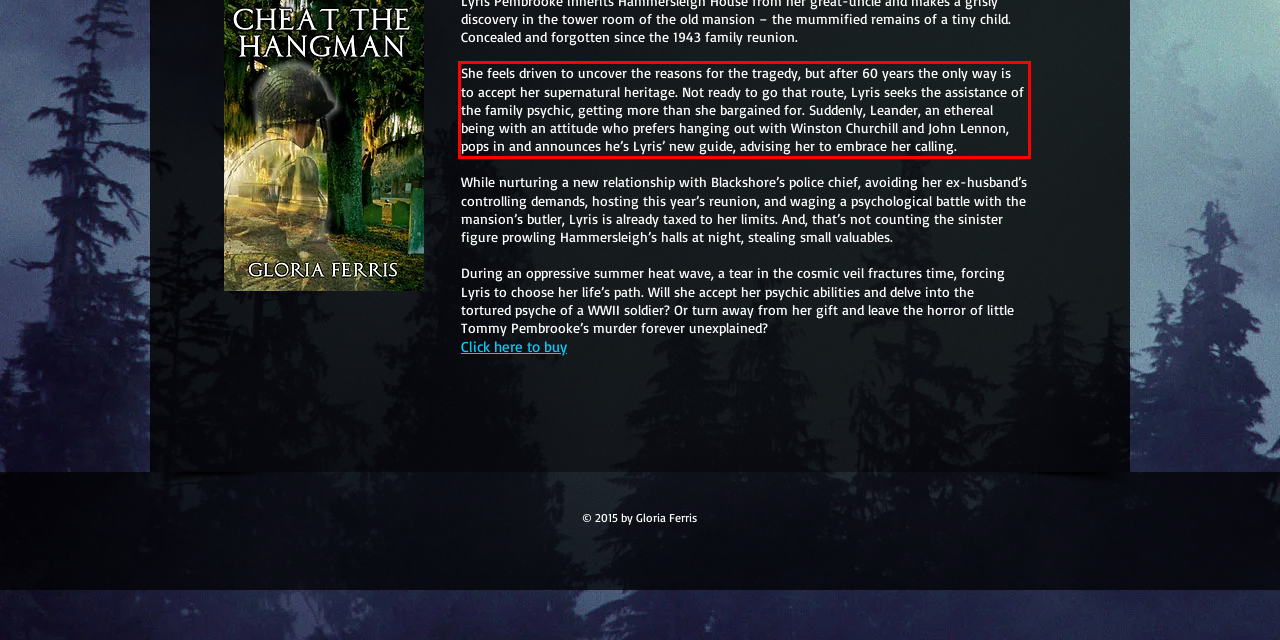You have a screenshot of a webpage, and there is a red bounding box around a UI element. Utilize OCR to extract the text within this red bounding box.

She feels driven to uncover the reasons for the tragedy, but after 60 years the only way is to accept her supernatural heritage. Not ready to go that route, Lyris seeks the assistance of the family psychic, getting more than she bargained for. Suddenly, Leander, an ethereal being with an attitude who prefers hanging out with Winston Churchill and John Lennon, pops in and announces he’s Lyris’ new guide, advising her to embrace her calling.